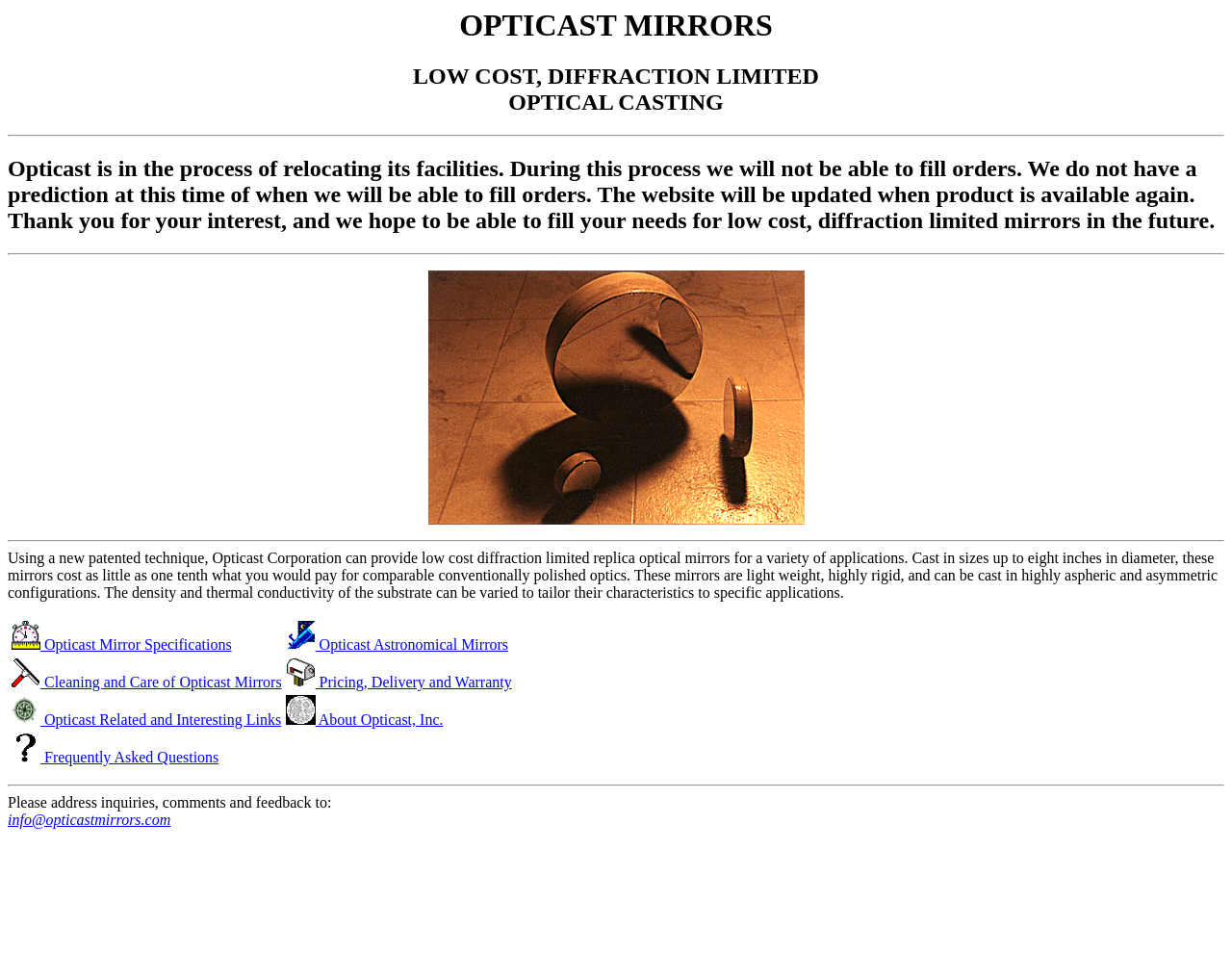Use a single word or phrase to answer this question: 
What is the maximum diameter of mirrors cast by Opticast Corporation?

Eight inches